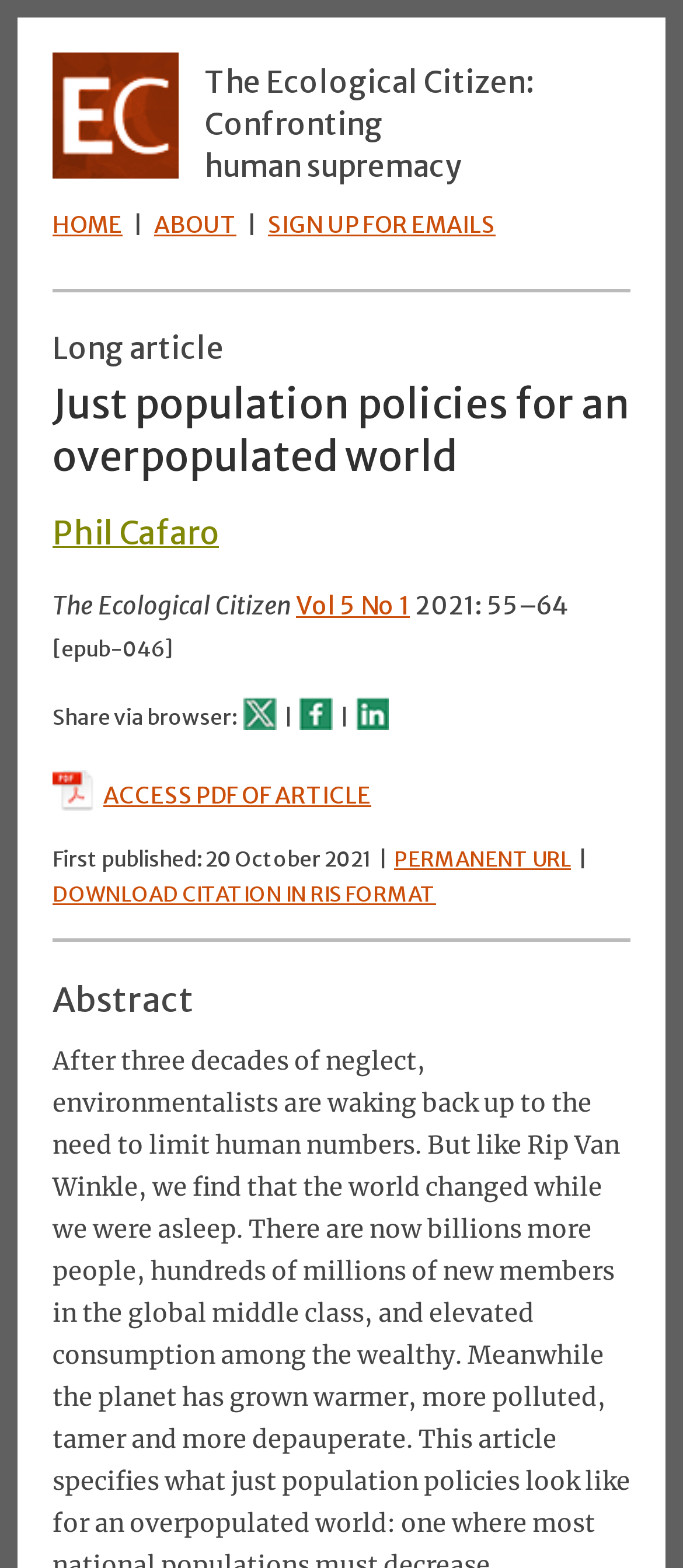What is the title of the article?
Examine the webpage screenshot and provide an in-depth answer to the question.

The title of the article can be found in the heading element with the text 'Just population policies for an overpopulated world'.